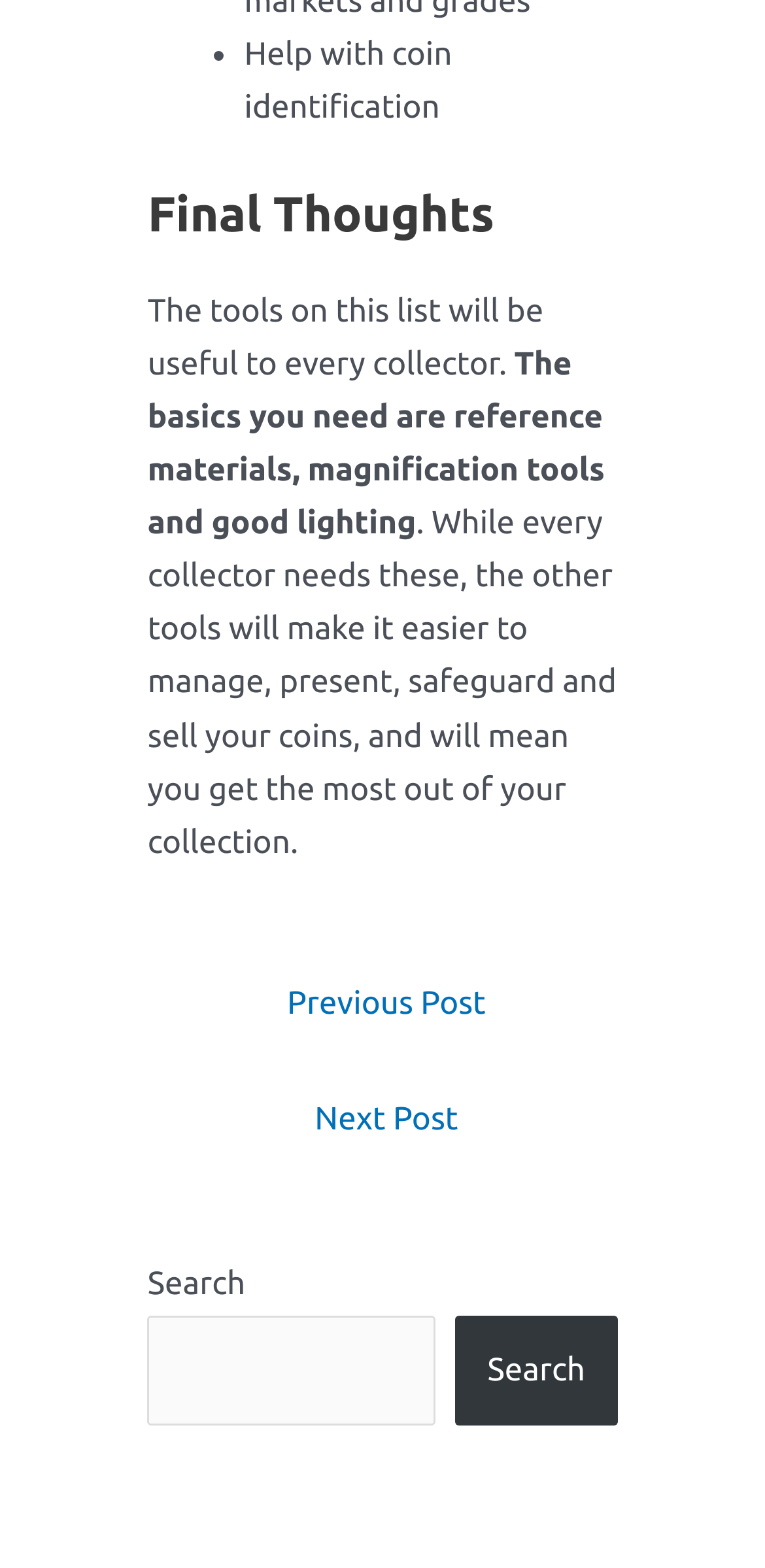Respond to the question with just a single word or phrase: 
What are the basic tools needed for coin collectors?

Reference materials, magnification tools, and good lighting